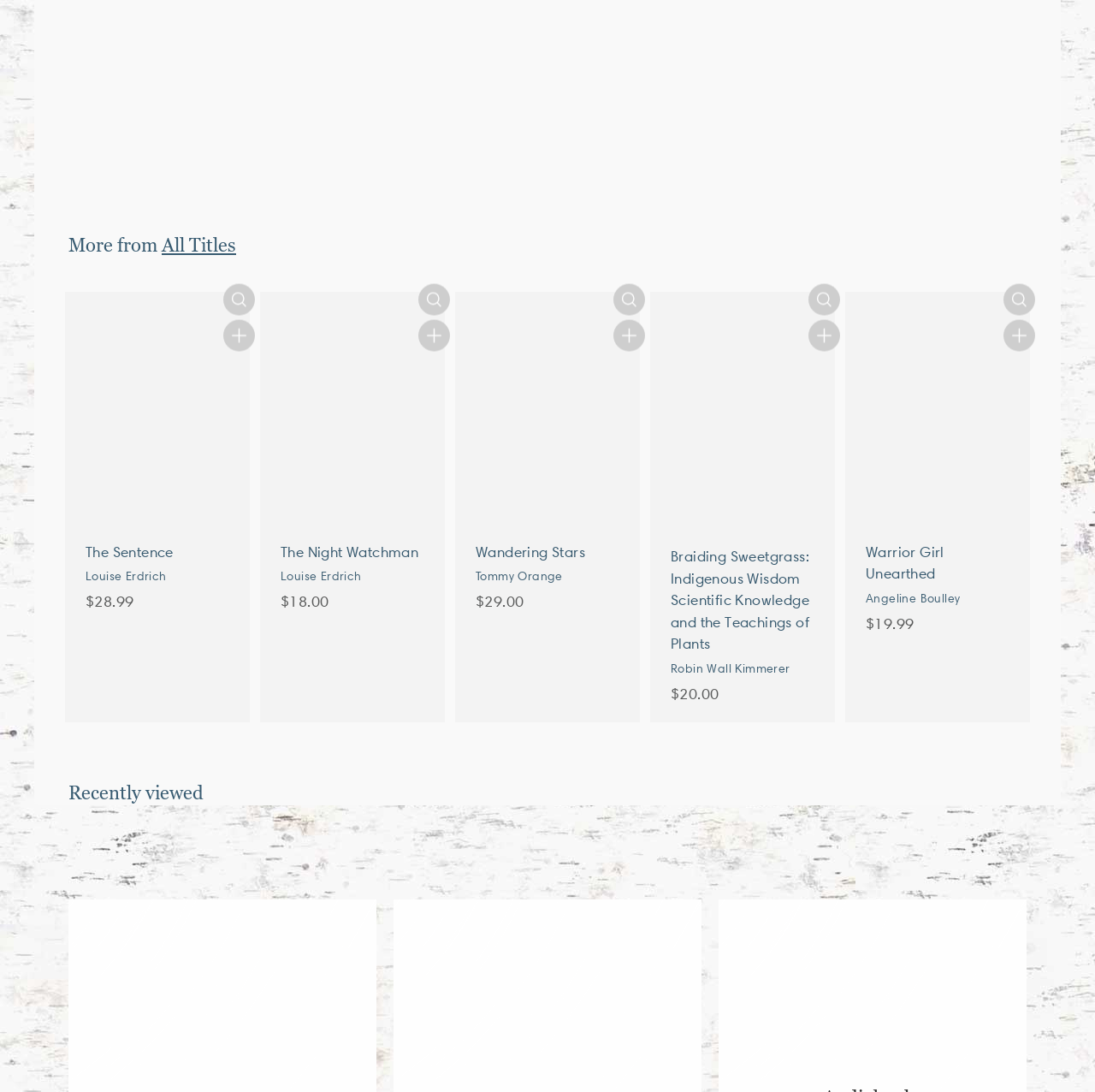What is the link at the bottom of the page?
Identify the answer in the screenshot and reply with a single word or phrase.

Audiobooks